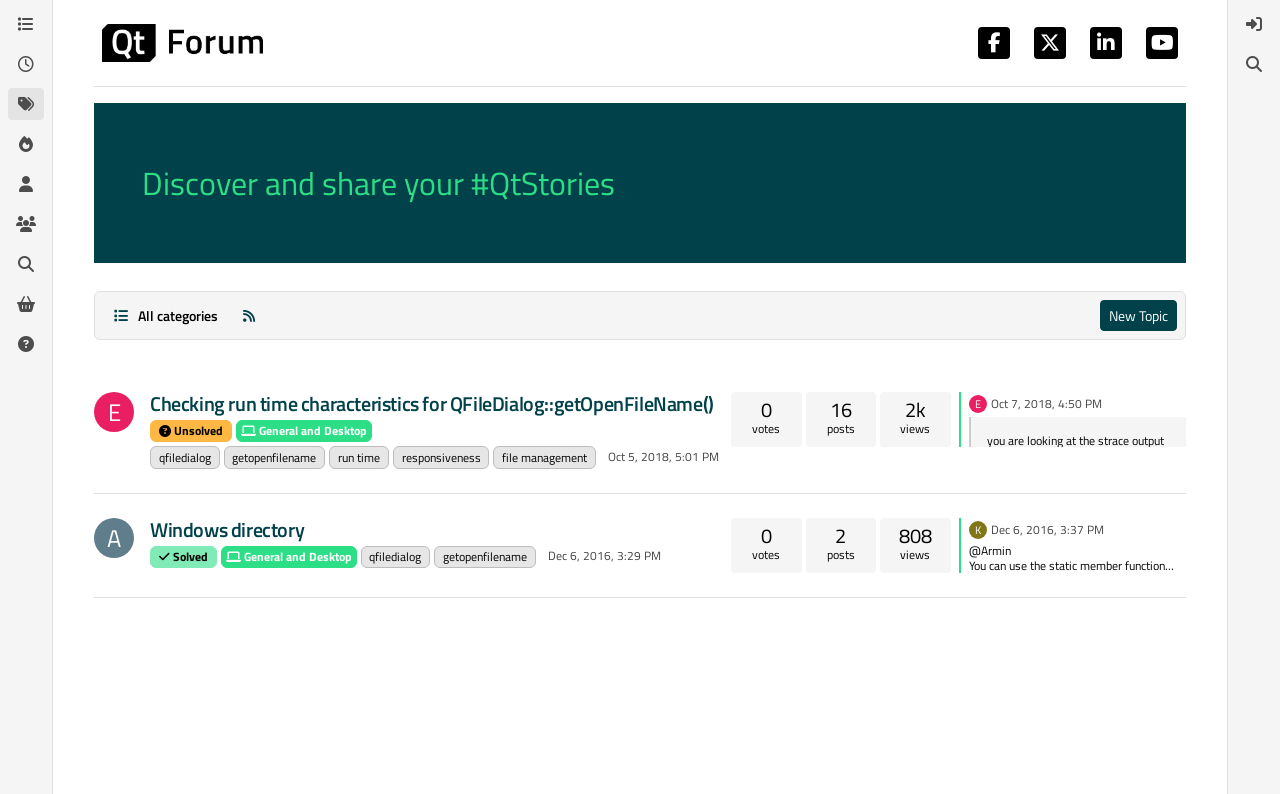Determine the bounding box coordinates of the clickable region to follow the instruction: "Click on the 'Get Qt Extensions' link".

[0.006, 0.363, 0.034, 0.403]